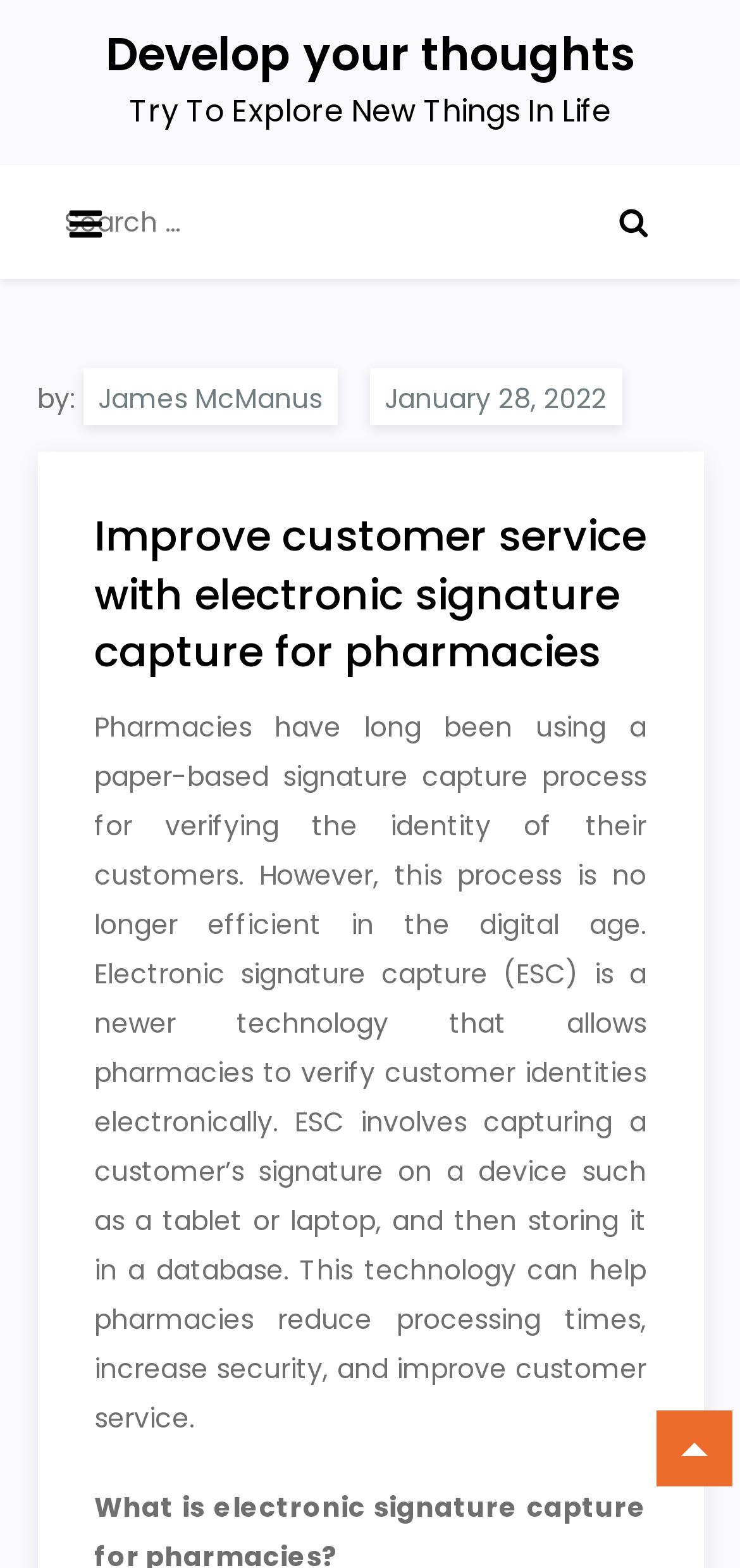What is the purpose of storing a customer's signature in a database?
Provide a one-word or short-phrase answer based on the image.

To verify customer identities